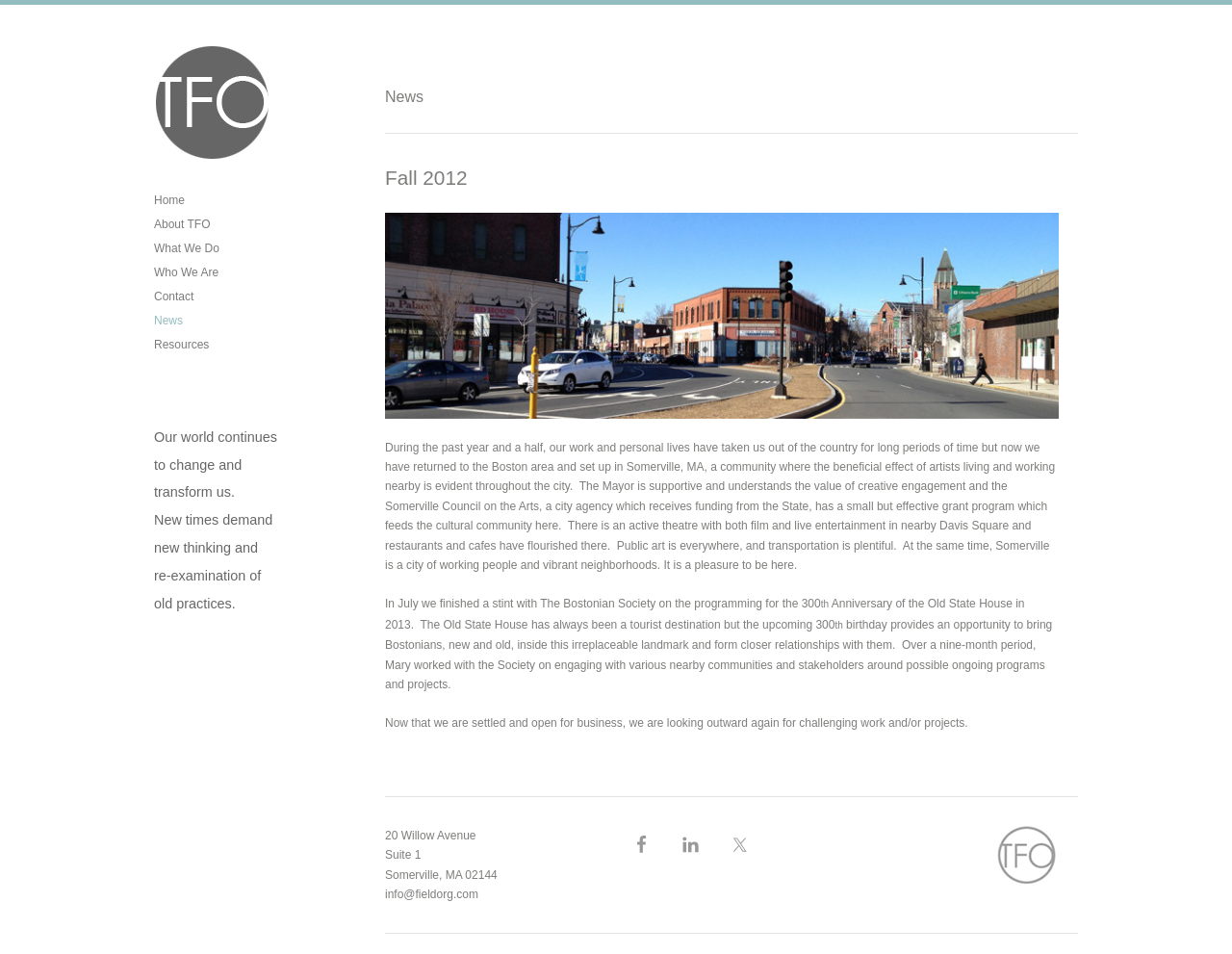Please locate the bounding box coordinates for the element that should be clicked to achieve the following instruction: "Click on the 'Se connecter' button". Ensure the coordinates are given as four float numbers between 0 and 1, i.e., [left, top, right, bottom].

None